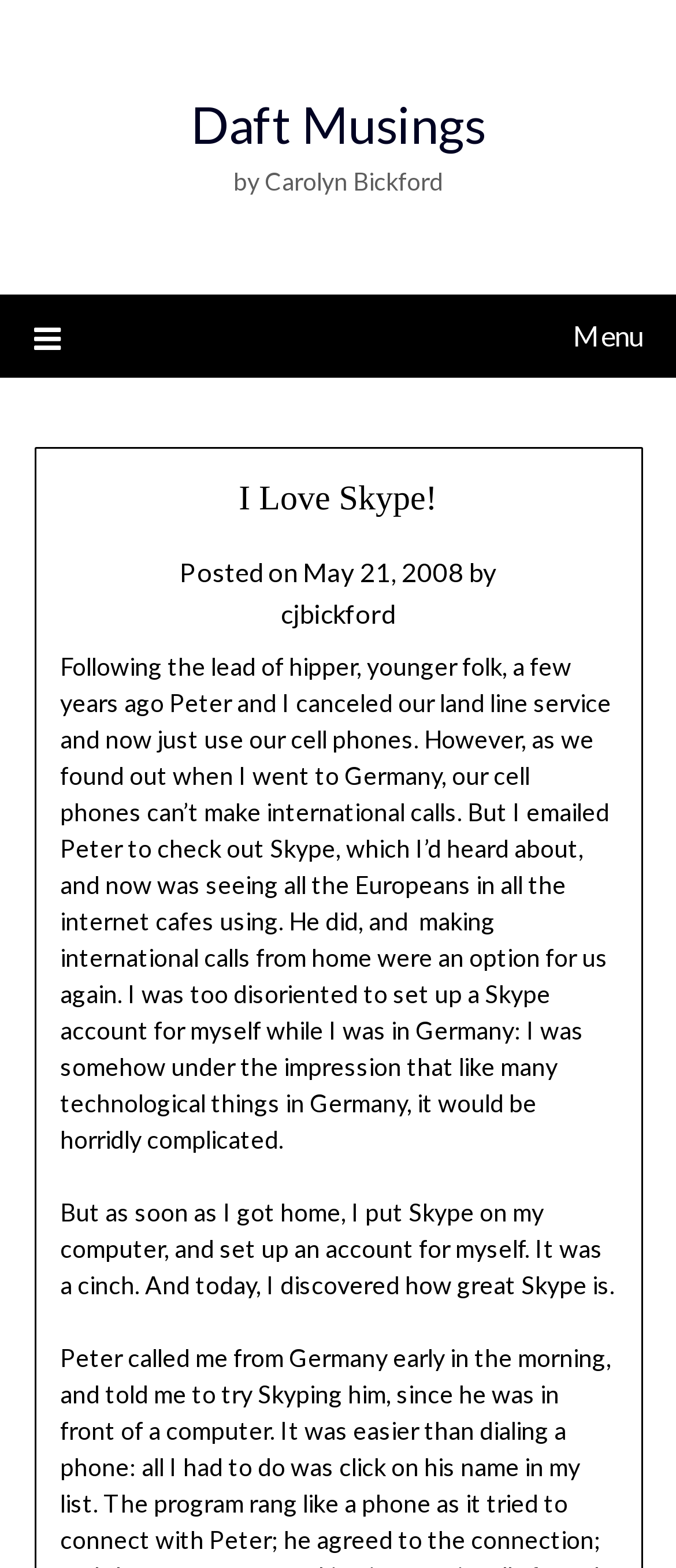Based on the image, provide a detailed response to the question:
When was this blog post published?

The publication date of this blog post is May 21, 2008, which can be obtained from the link element 'May 21, 2008' with bounding box coordinates [0.447, 0.354, 0.686, 0.374].